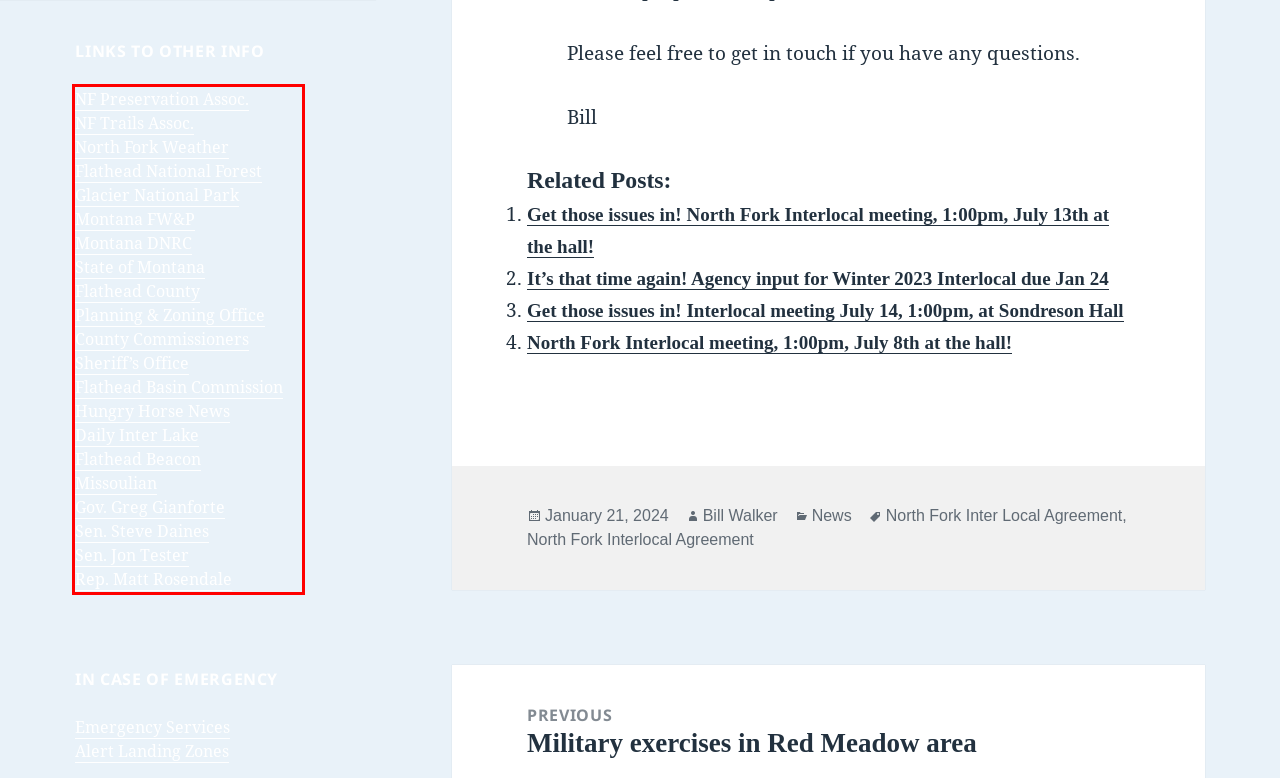Analyze the webpage screenshot and use OCR to recognize the text content in the red bounding box.

NF Preservation Assoc. NF Trails Assoc. North Fork Weather Flathead National Forest Glacier National Park Montana FW&P Montana DNRC State of Montana Flathead County Planning & Zoning Office County Commissioners Sheriff’s Office Flathead Basin Commission Hungry Horse News Daily Inter Lake Flathead Beacon Missoulian Gov. Greg Gianforte Sen. Steve Daines Sen. Jon Tester Rep. Matt Rosendale